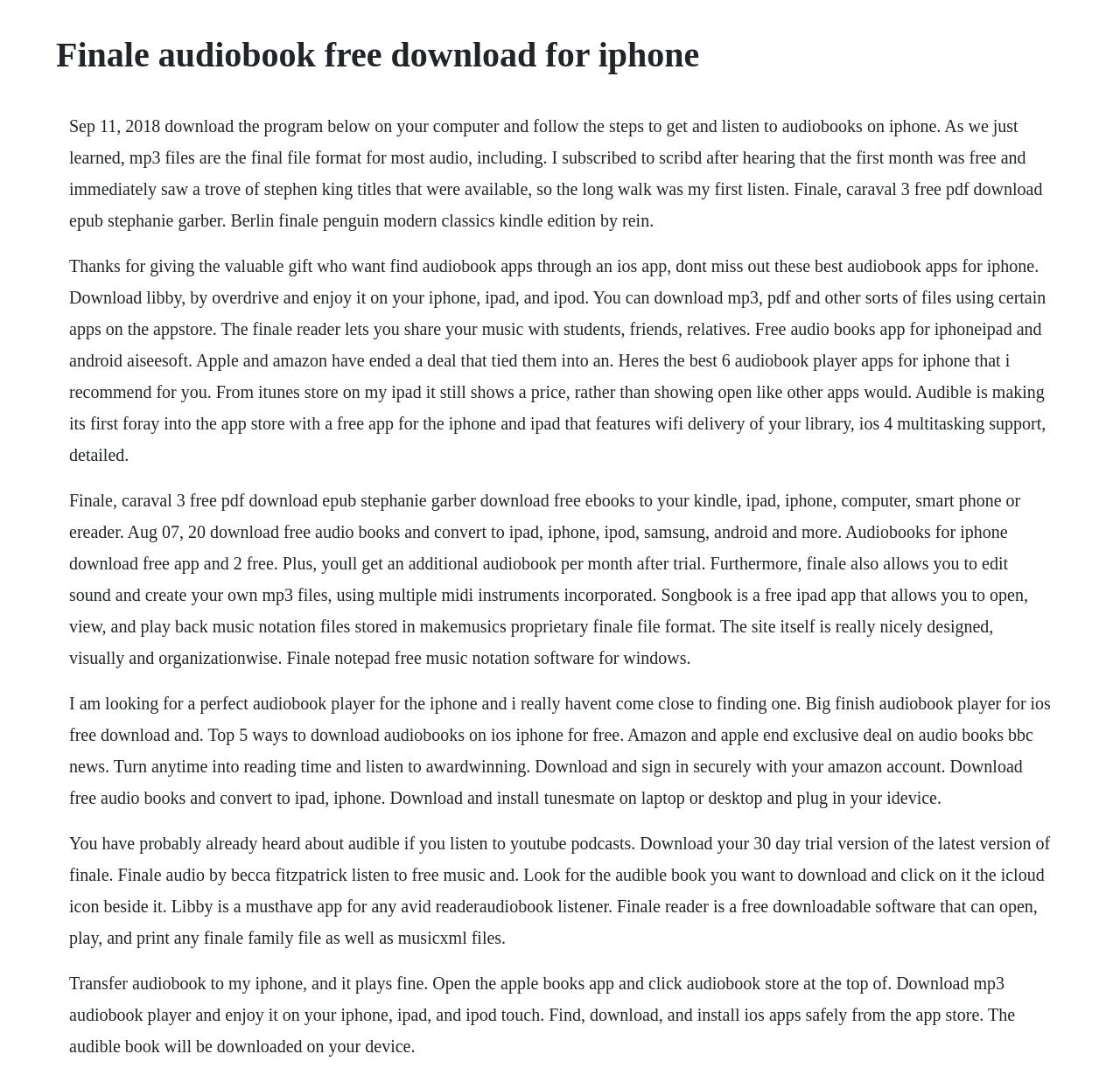What is Finale?
Refer to the screenshot and respond with a concise word or phrase.

Music notation software